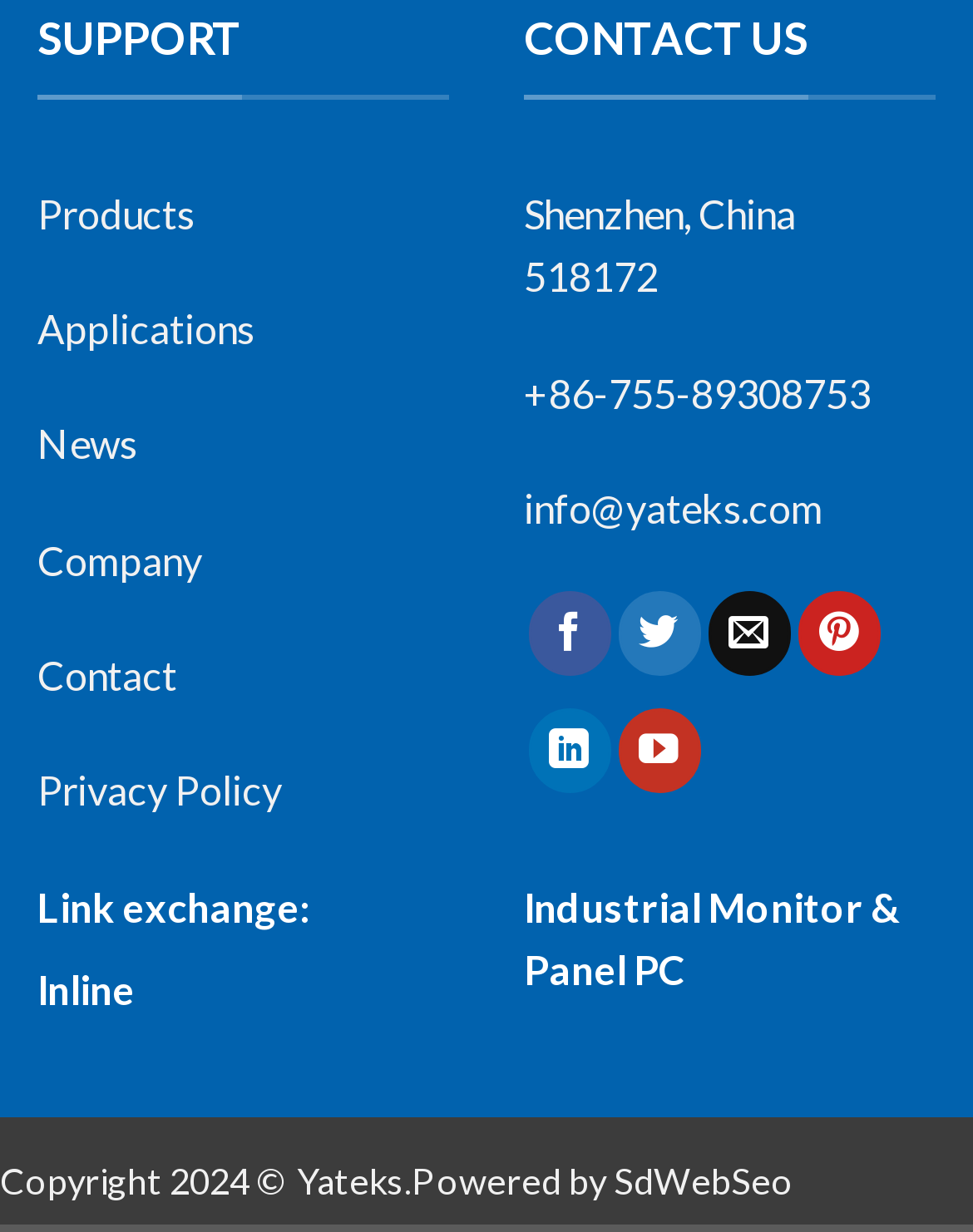Using the information in the image, give a detailed answer to the following question: What is the company's location?

I found the company's location by looking at the 'CONTACT US' section, where it is stated as 'Shenzhen, China 518172'.